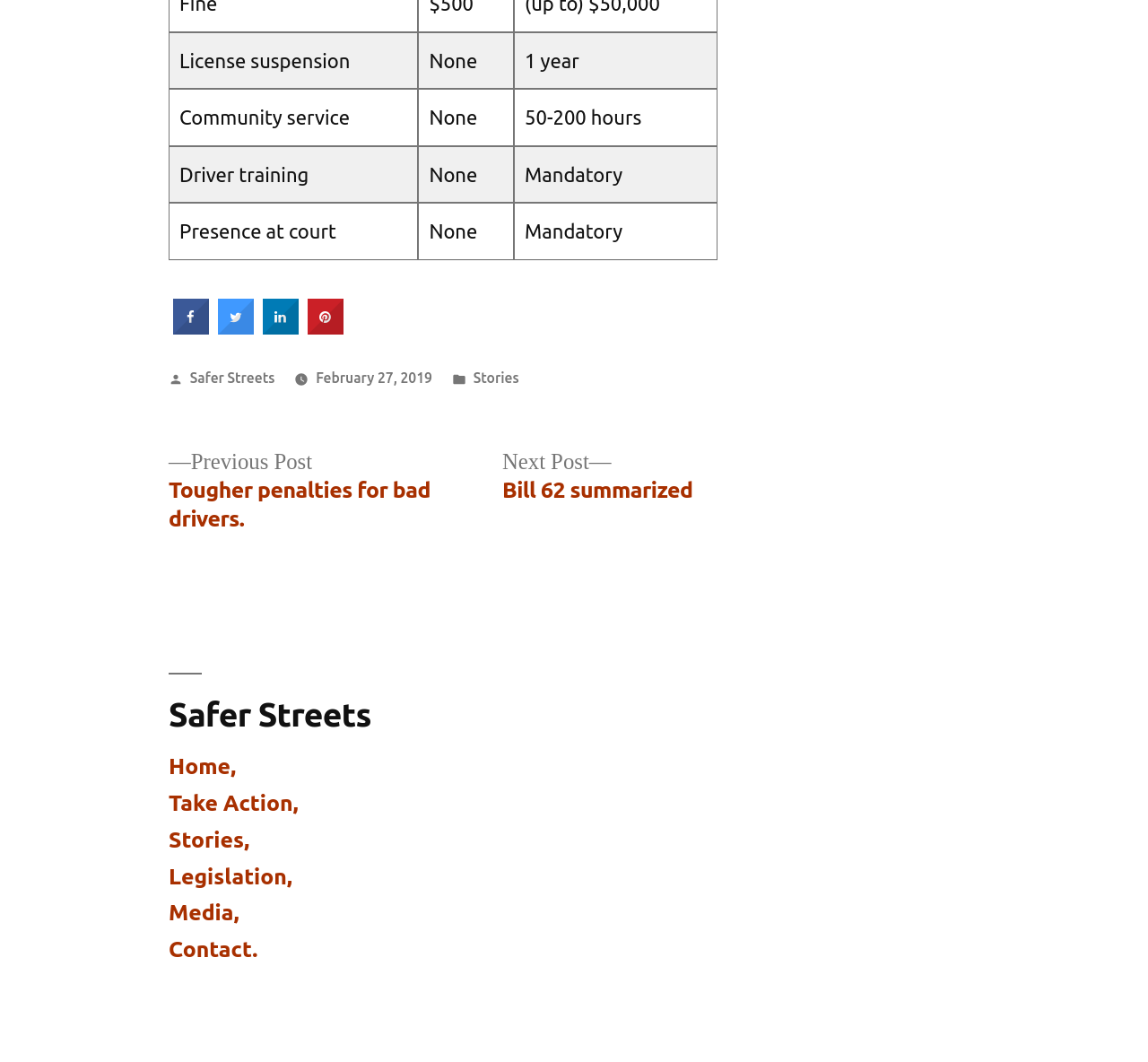Locate the bounding box coordinates of the area where you should click to accomplish the instruction: "Click on the 'Previous post: Tougher penalties for bad drivers.' link".

[0.147, 0.422, 0.375, 0.503]